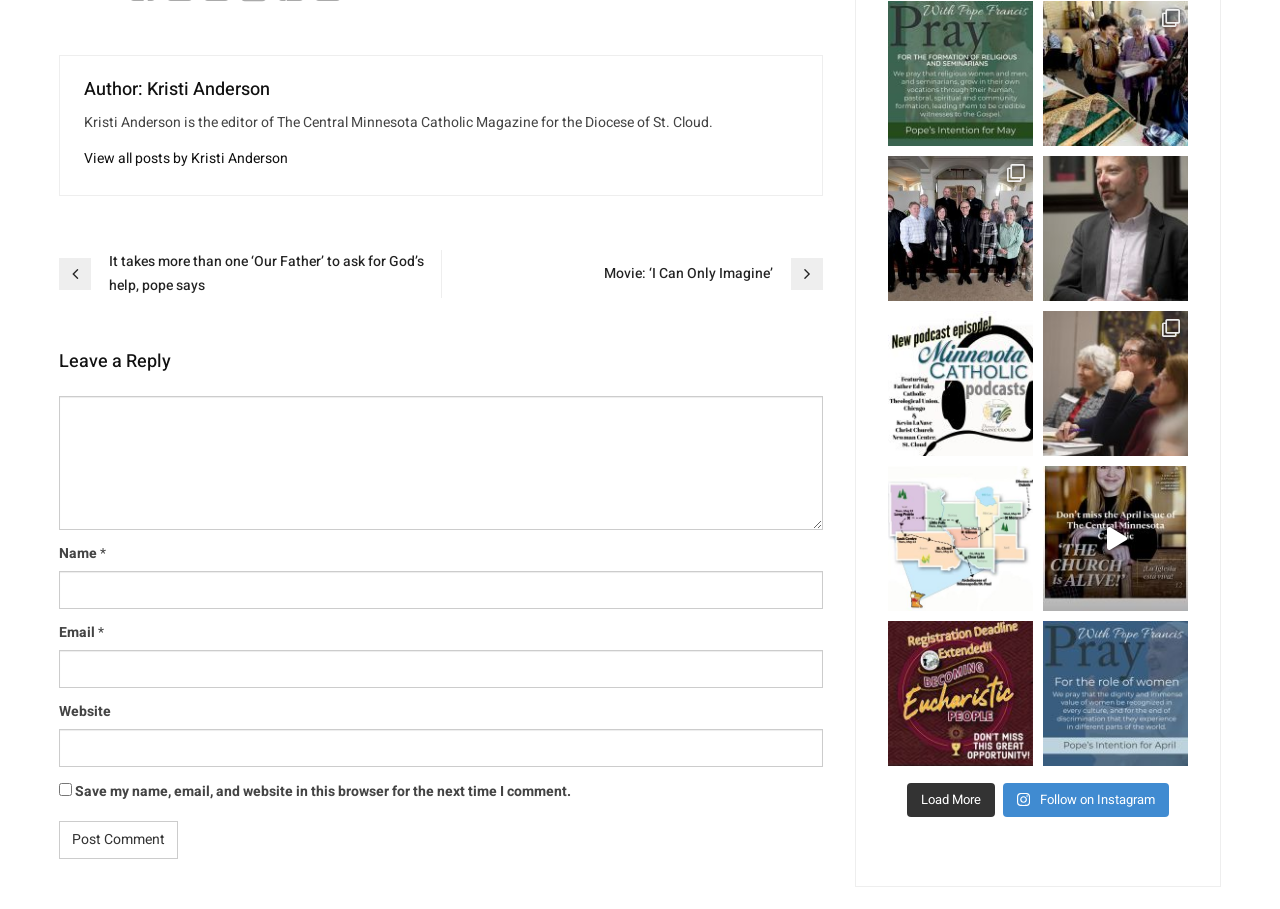Provide a thorough and detailed response to the question by examining the image: 
Who is the editor of The Central Minnesota Catholic Magazine?

Based on the webpage, the heading 'Author: Kristi Anderson' indicates that Kristi Anderson is the editor of The Central Minnesota Catholic Magazine.